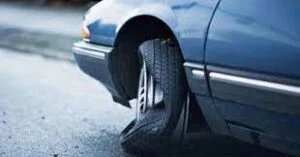Why is regular tire maintenance important?
From the image, provide a succinct answer in one word or a short phrase.

For safety on the road